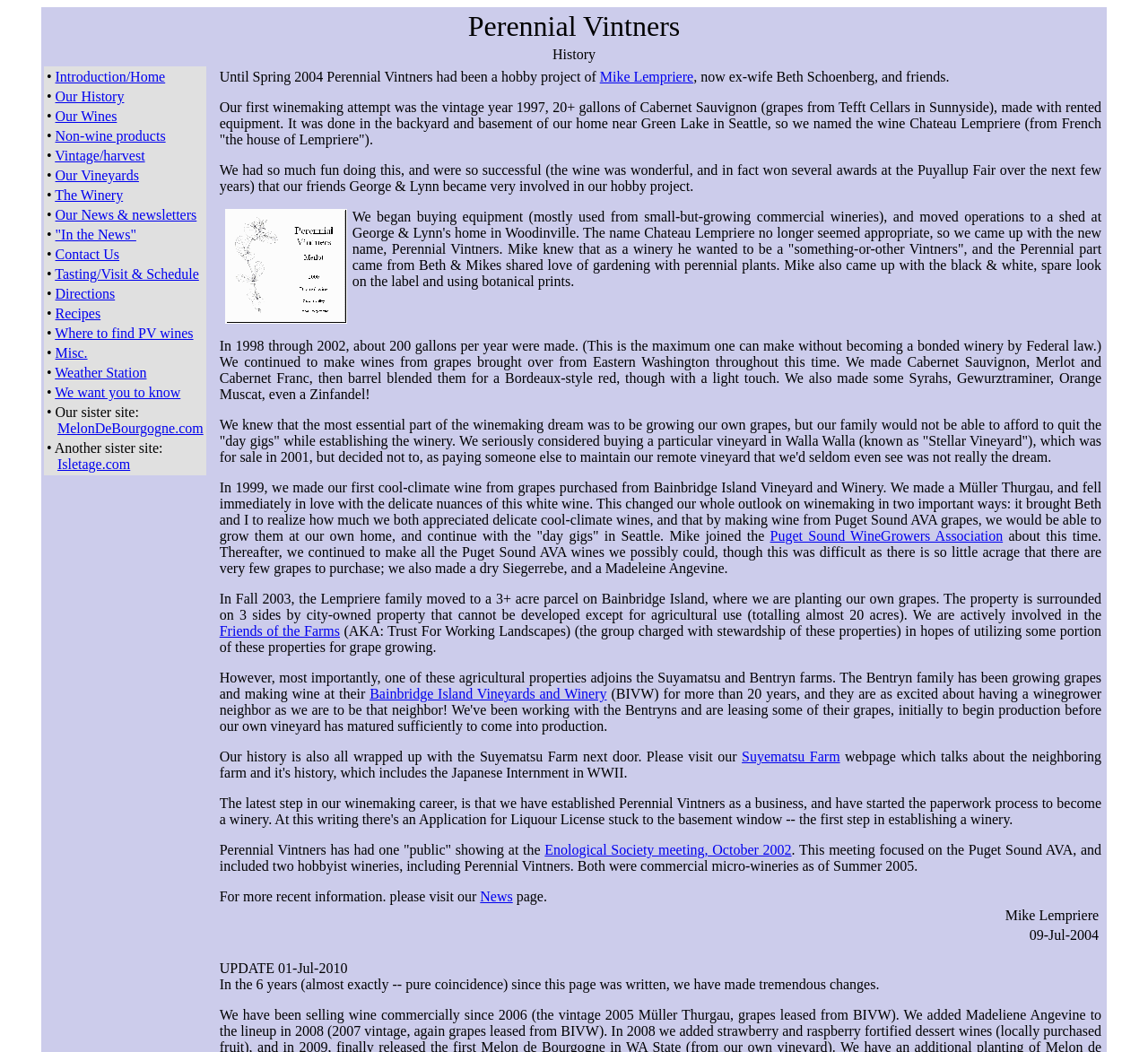Please find the bounding box coordinates (top-left x, top-left y, bottom-right x, bottom-right y) in the screenshot for the UI element described as follows: "In the News"

[0.048, 0.216, 0.119, 0.23]